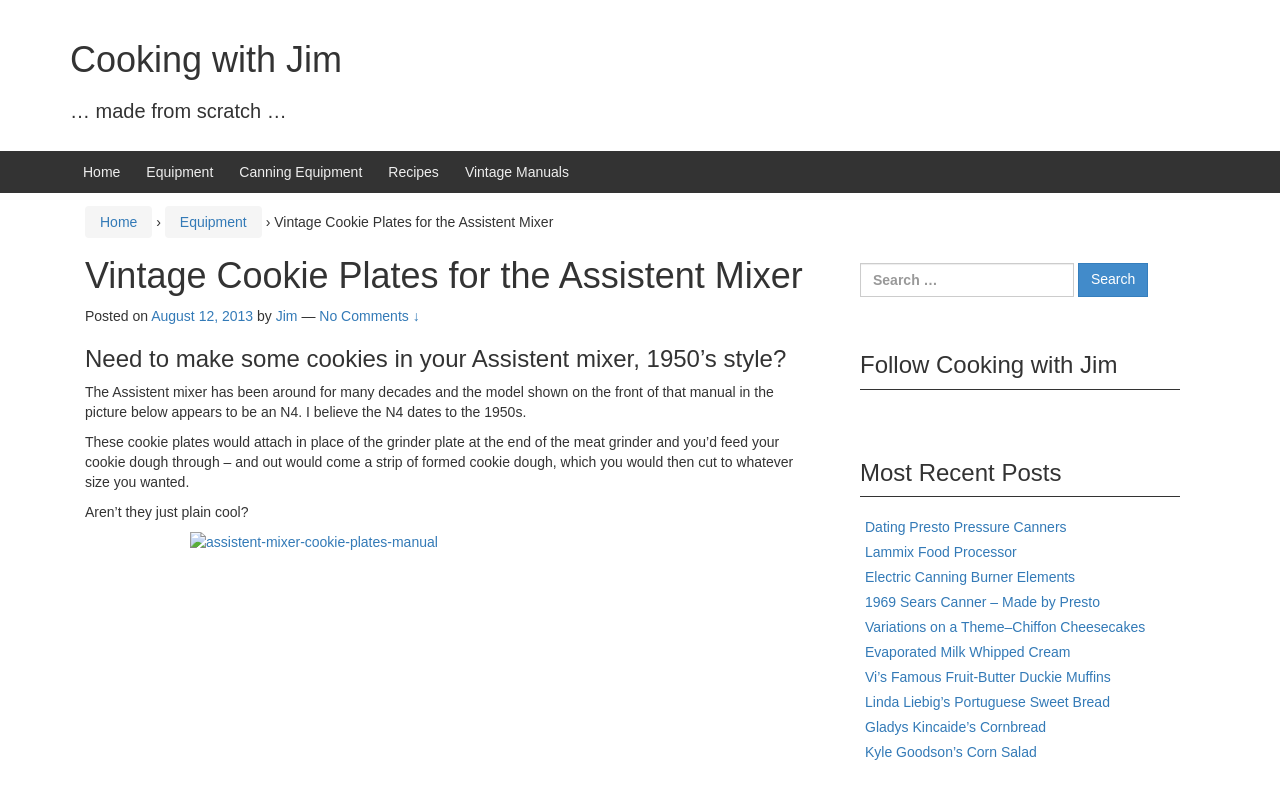Determine the bounding box coordinates of the section I need to click to execute the following instruction: "Check the 'Most Recent Posts'". Provide the coordinates as four float numbers between 0 and 1, i.e., [left, top, right, bottom].

[0.672, 0.579, 0.922, 0.612]